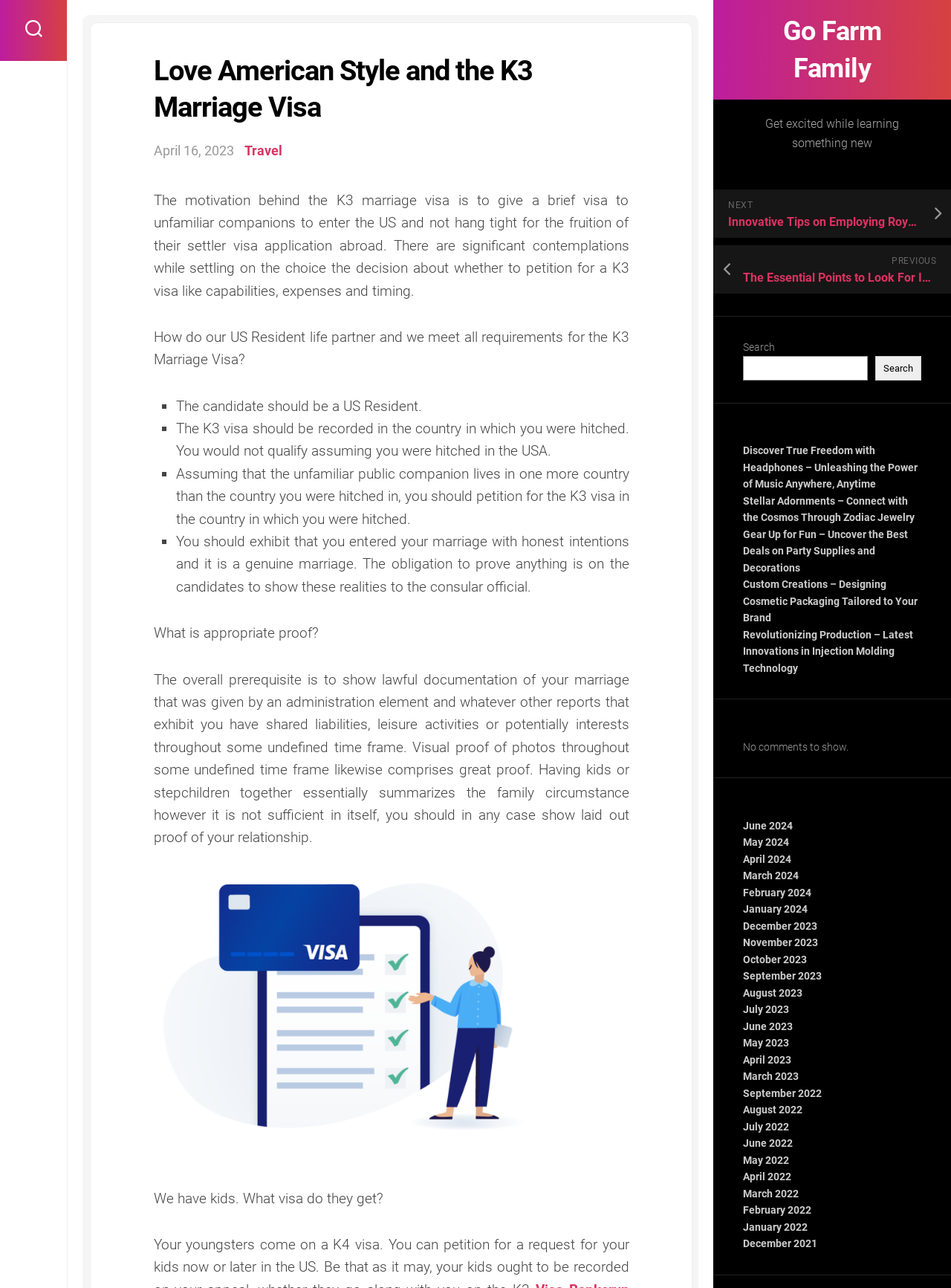What is required to qualify for the K3 Marriage Visa?
Look at the image and provide a detailed response to the question.

The webpage states that the candidate should be a US Resident, and the K3 visa should be recorded in the country in which you were hitched, and you should exhibit that you entered your marriage with honest intentions and it is a genuine marriage.